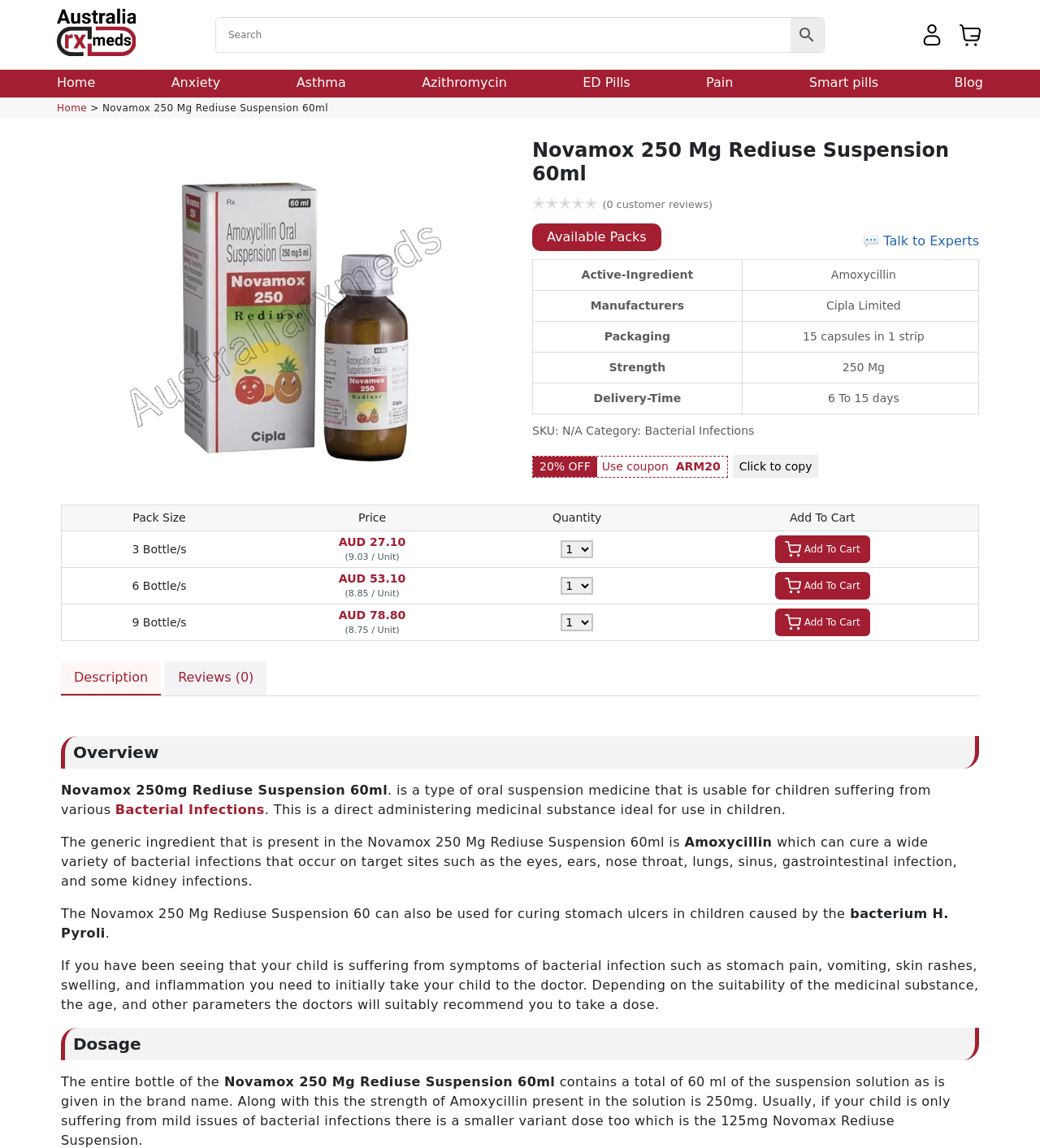What is the name of the product?
Craft a detailed and extensive response to the question.

I found the product name by looking at the heading element with the text 'Novamox 250 Mg Rediuse Suspension 60ml' which is located at the top of the webpage, indicating that it is the main product being displayed.